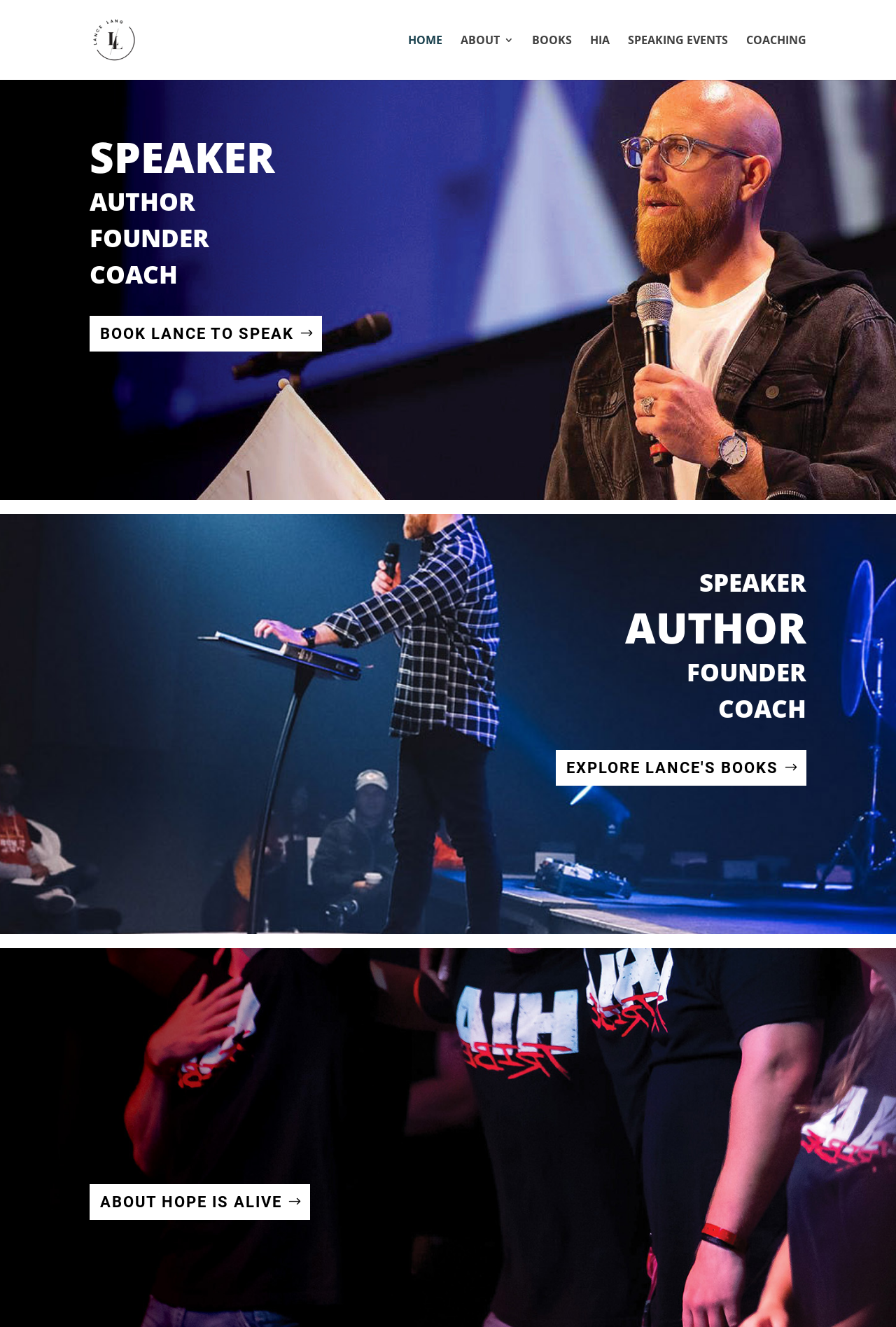What are Lance Lang's areas of expertise?
Please craft a detailed and exhaustive response to the question.

The webpage has various headings and links related to speaking, coaching, and authoring, which suggests that these are Lance Lang's areas of expertise.